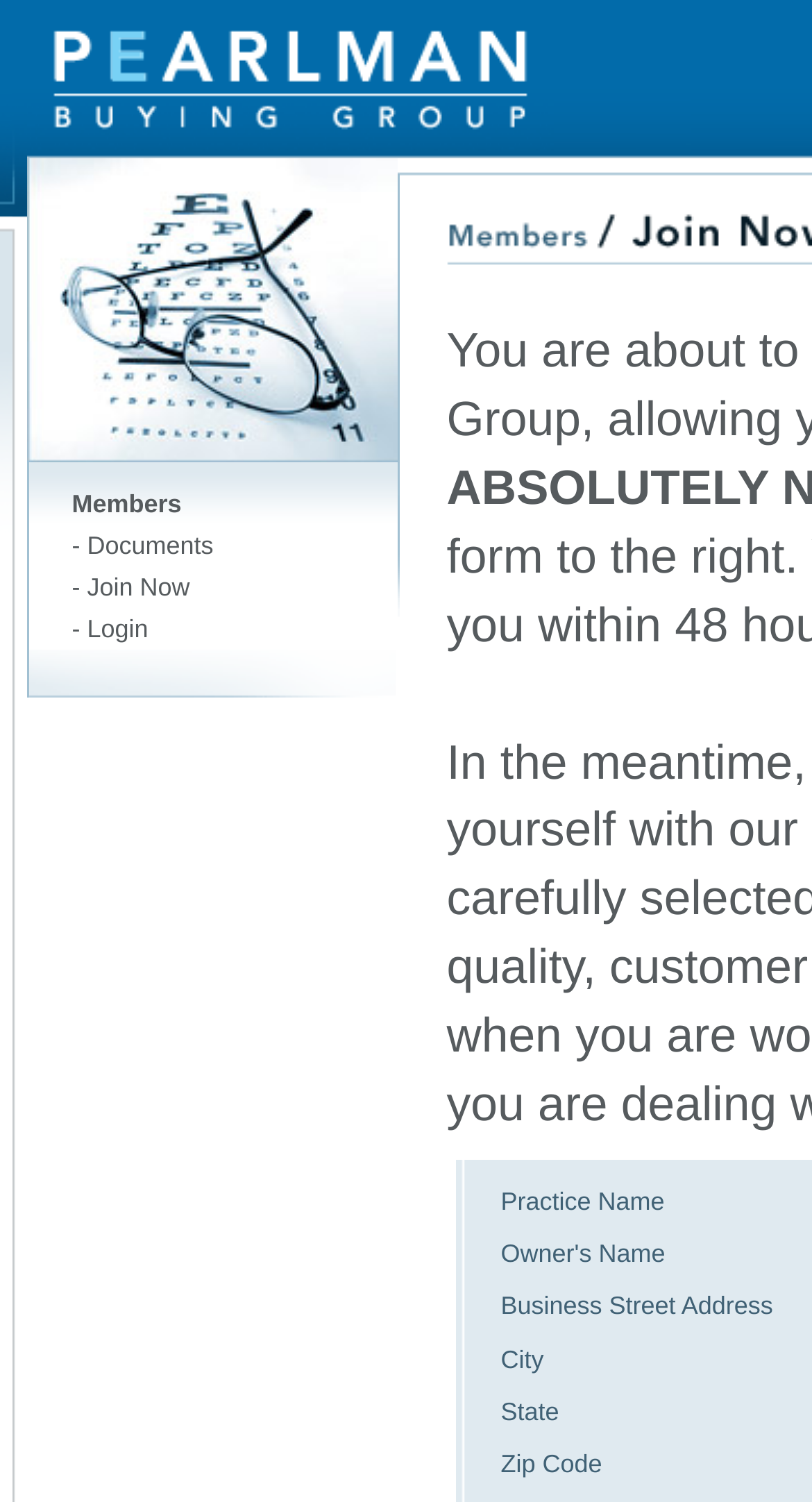What is the bounding box coordinate of the image with the text 'Optical Buying Group CT'?
From the image, respond using a single word or phrase.

[0.032, 0.105, 0.488, 0.308]